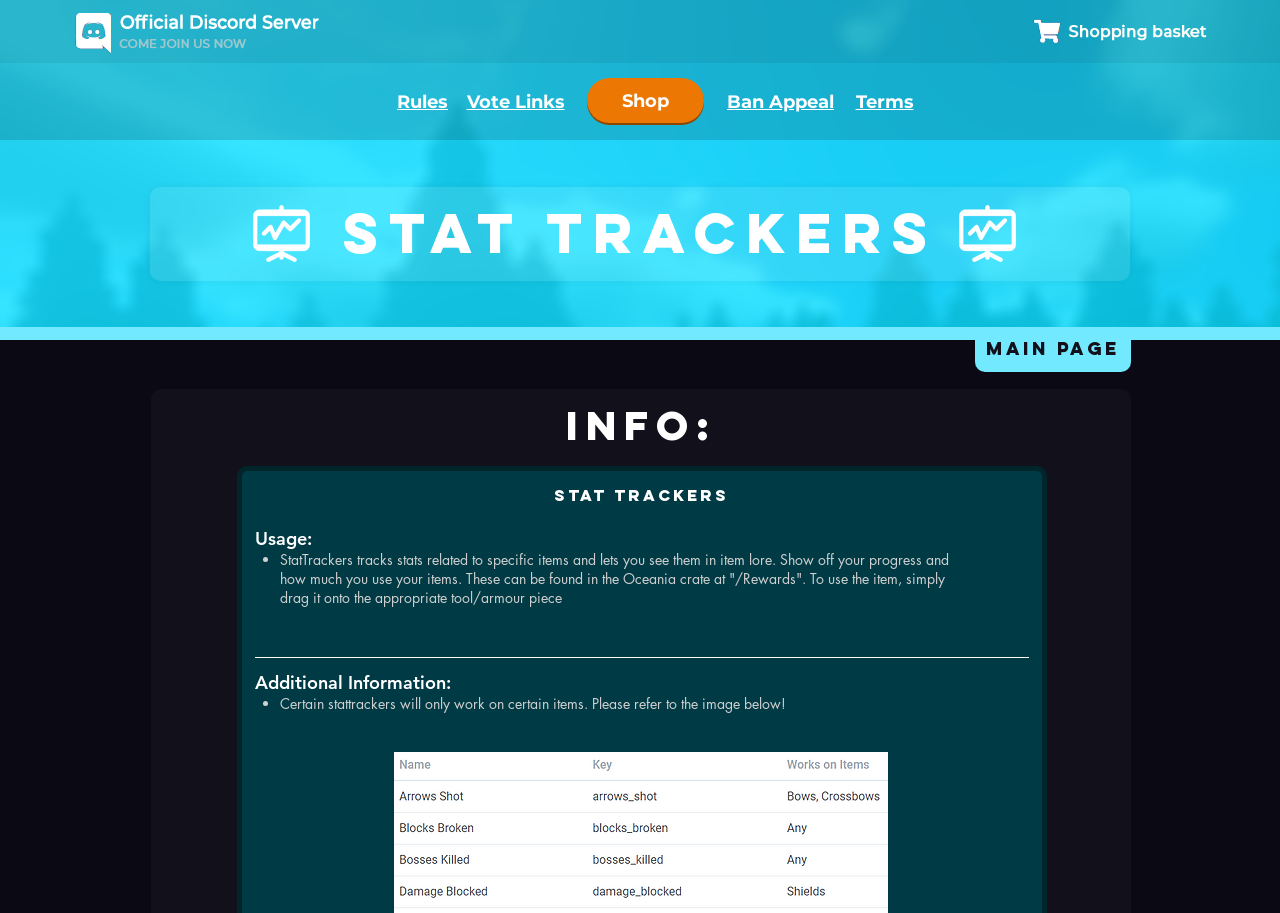Please provide a comprehensive response to the question based on the details in the image: Where can StatTrackers be found?

The webpage states that StatTrackers can be found in the Oceania crate at the '/Rewards' location, indicating that users can access them from this specific location.